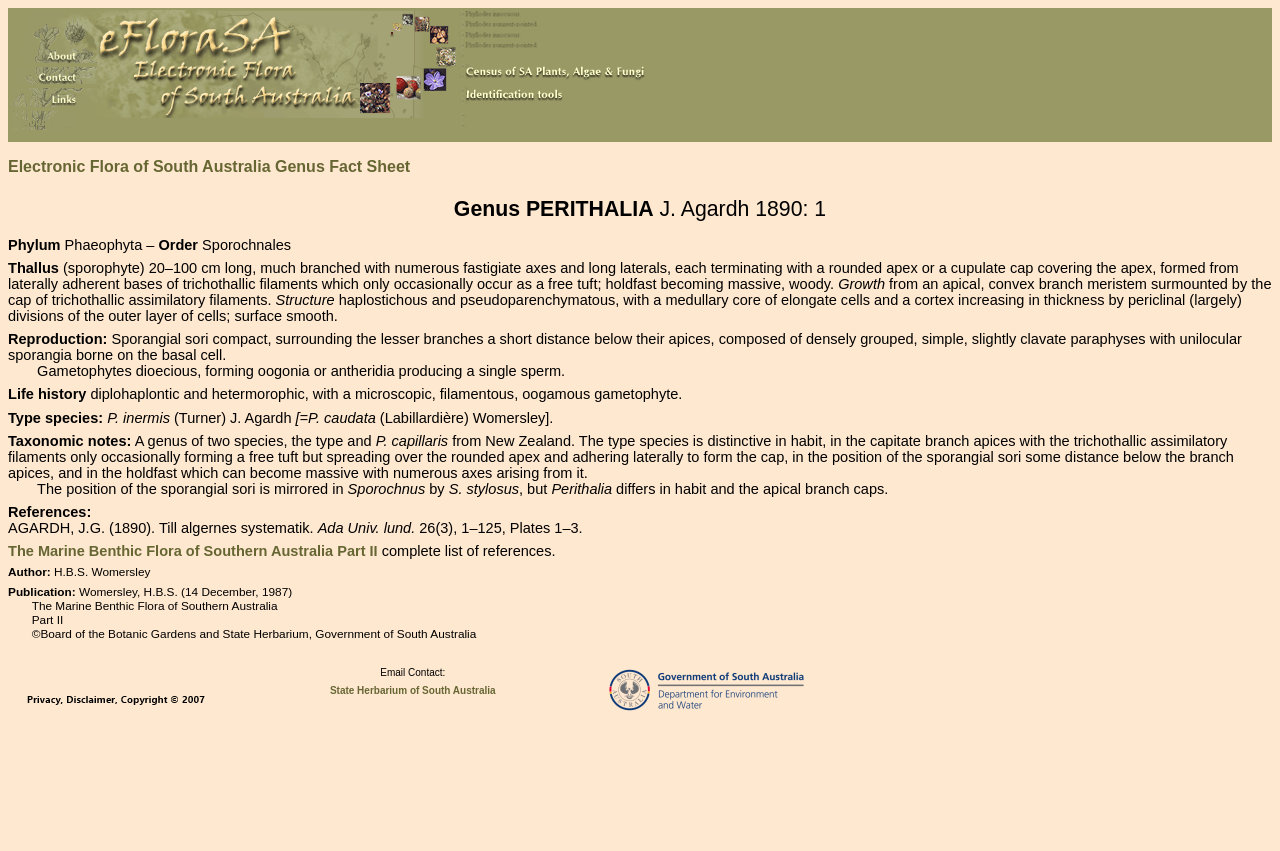Examine the image carefully and respond to the question with a detailed answer: 
What is the order of the flora?

The order of the flora is Sporochnales, which is mentioned in the text 'Order: Sporochnales'.